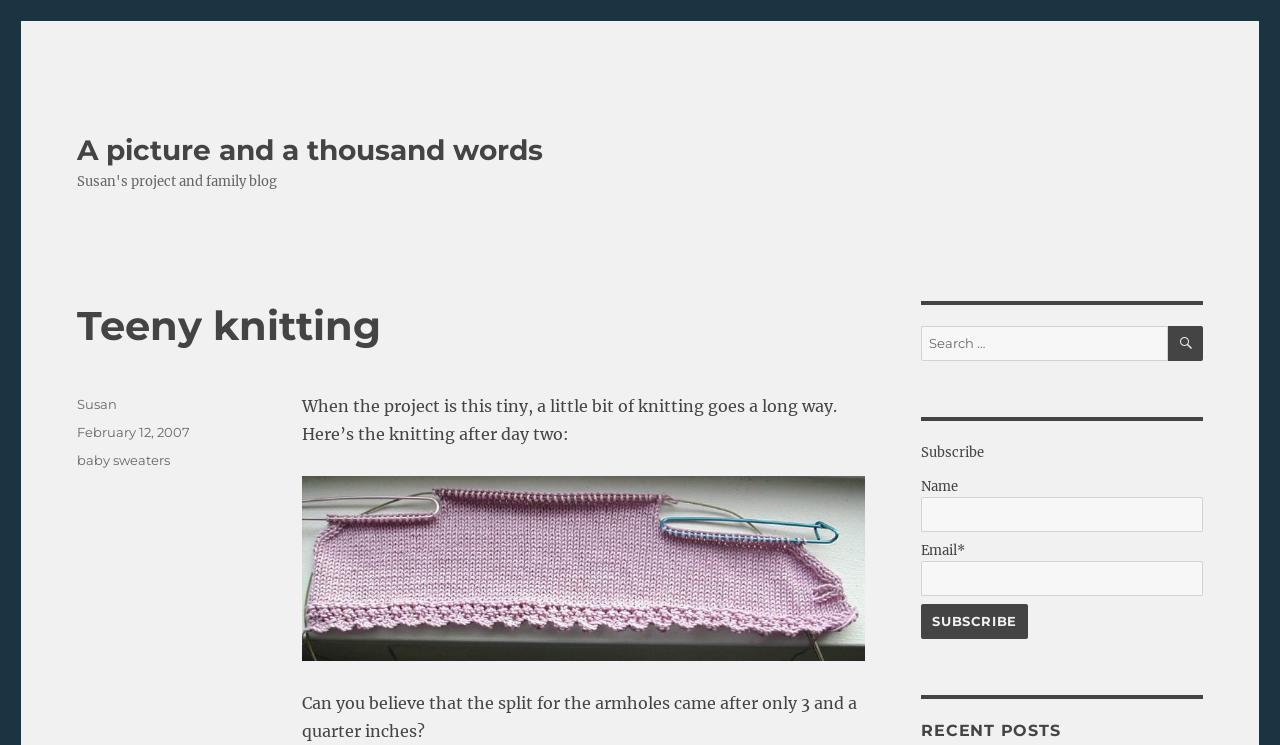Determine the bounding box coordinates of the clickable area required to perform the following instruction: "Click on the image". The coordinates should be represented as four float numbers between 0 and 1: [left, top, right, bottom].

[0.236, 0.639, 0.676, 0.888]